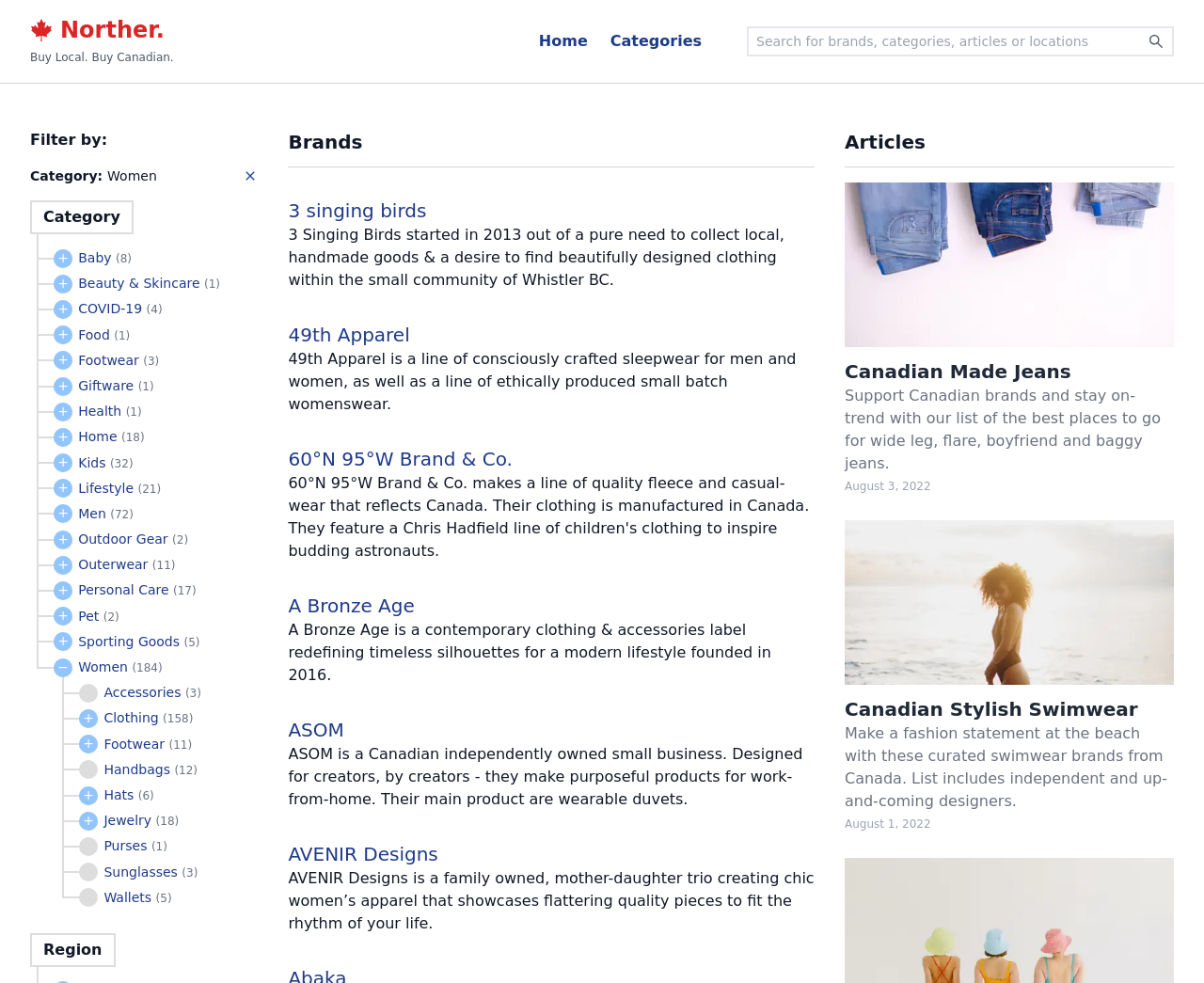Provide a one-word or brief phrase answer to the question:
What is the first subcategory under 'Women'?

Accessories